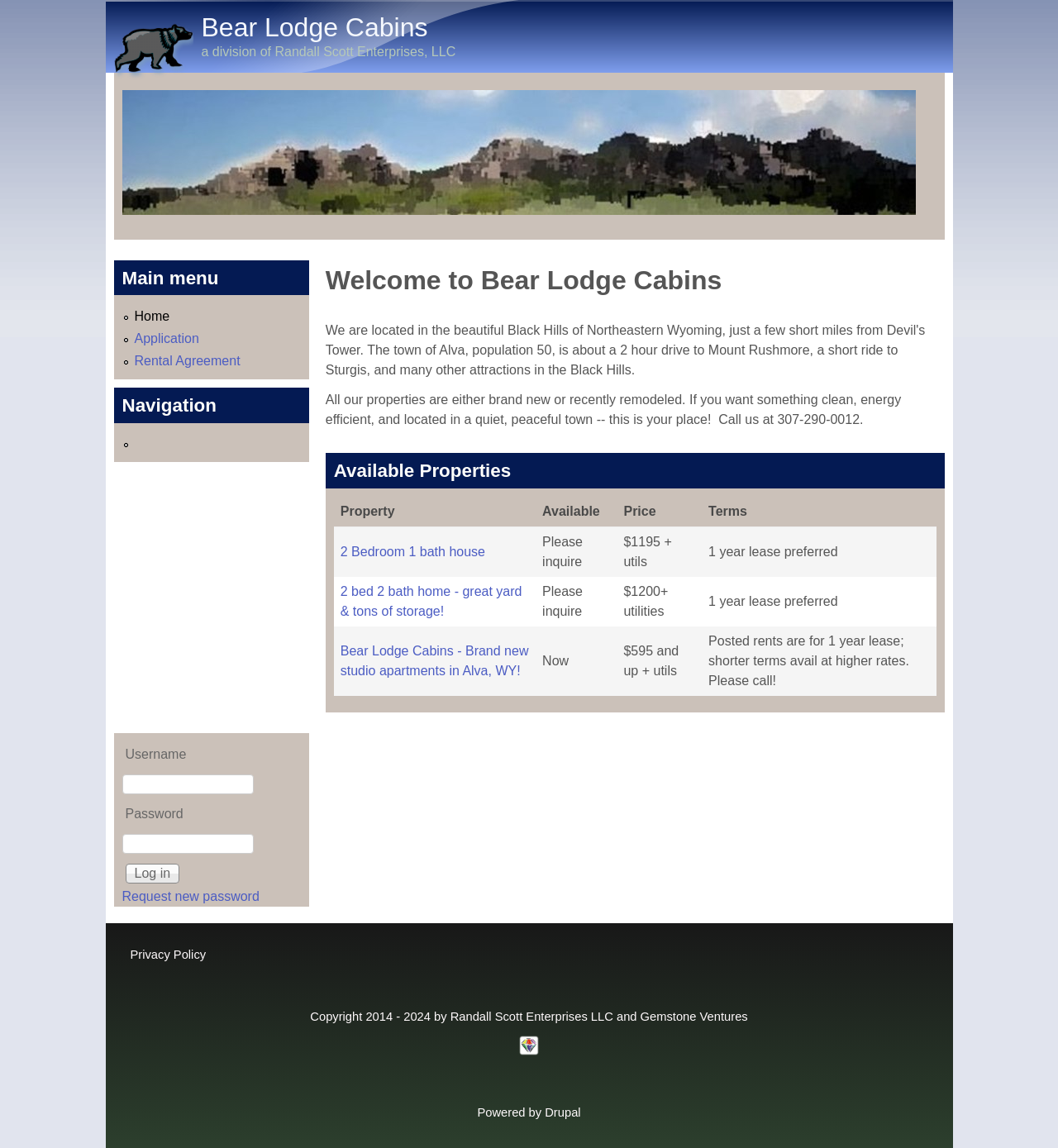Bounding box coordinates are to be given in the format (top-left x, top-left y, bottom-right x, bottom-right y). All values must be floating point numbers between 0 and 1. Provide the bounding box coordinate for the UI element described as: Bear Lodge Cabins

[0.19, 0.011, 0.404, 0.037]